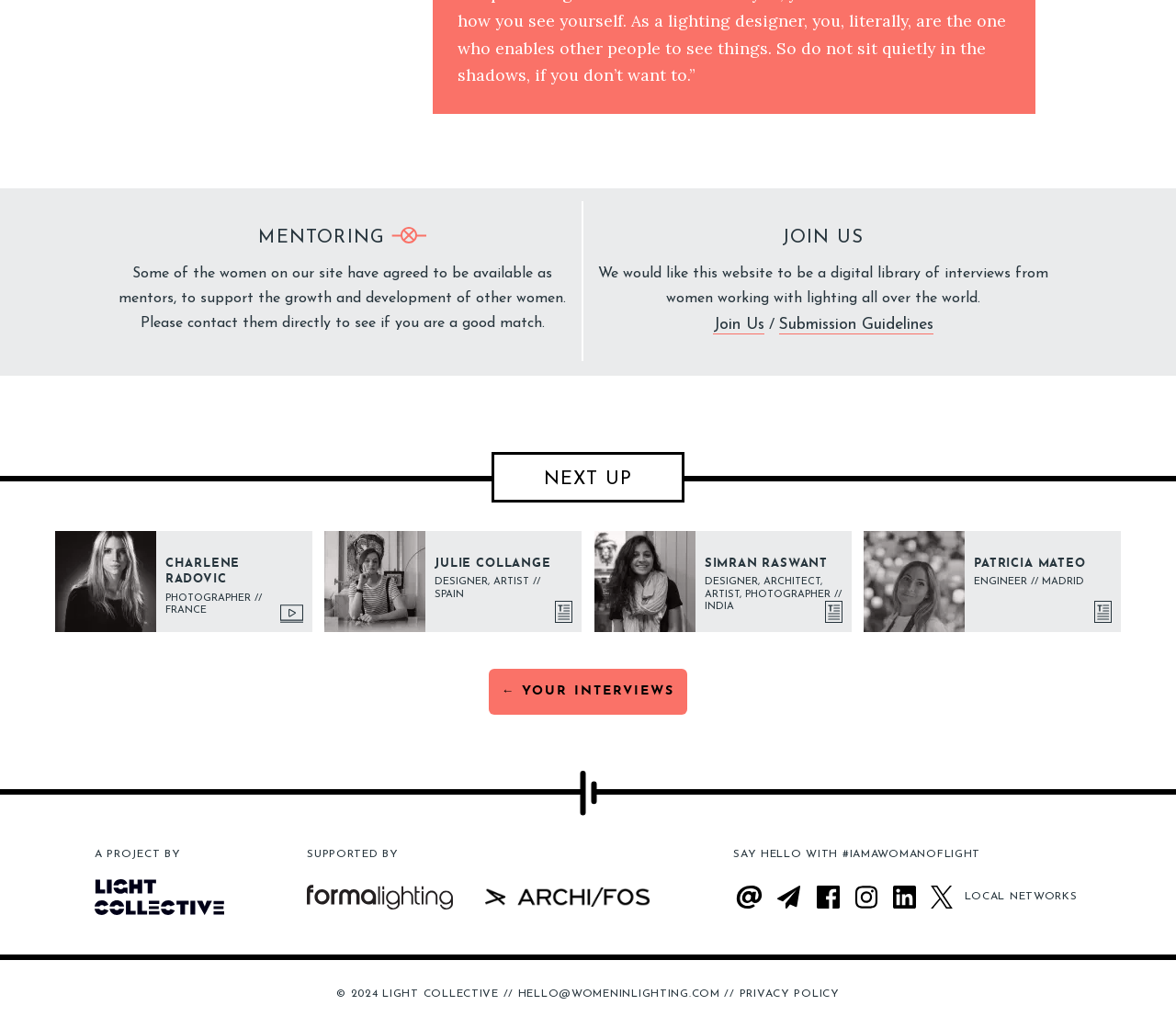Can you show the bounding box coordinates of the region to click on to complete the task described in the instruction: "Check the newsletter"?

[0.658, 0.851, 0.684, 0.893]